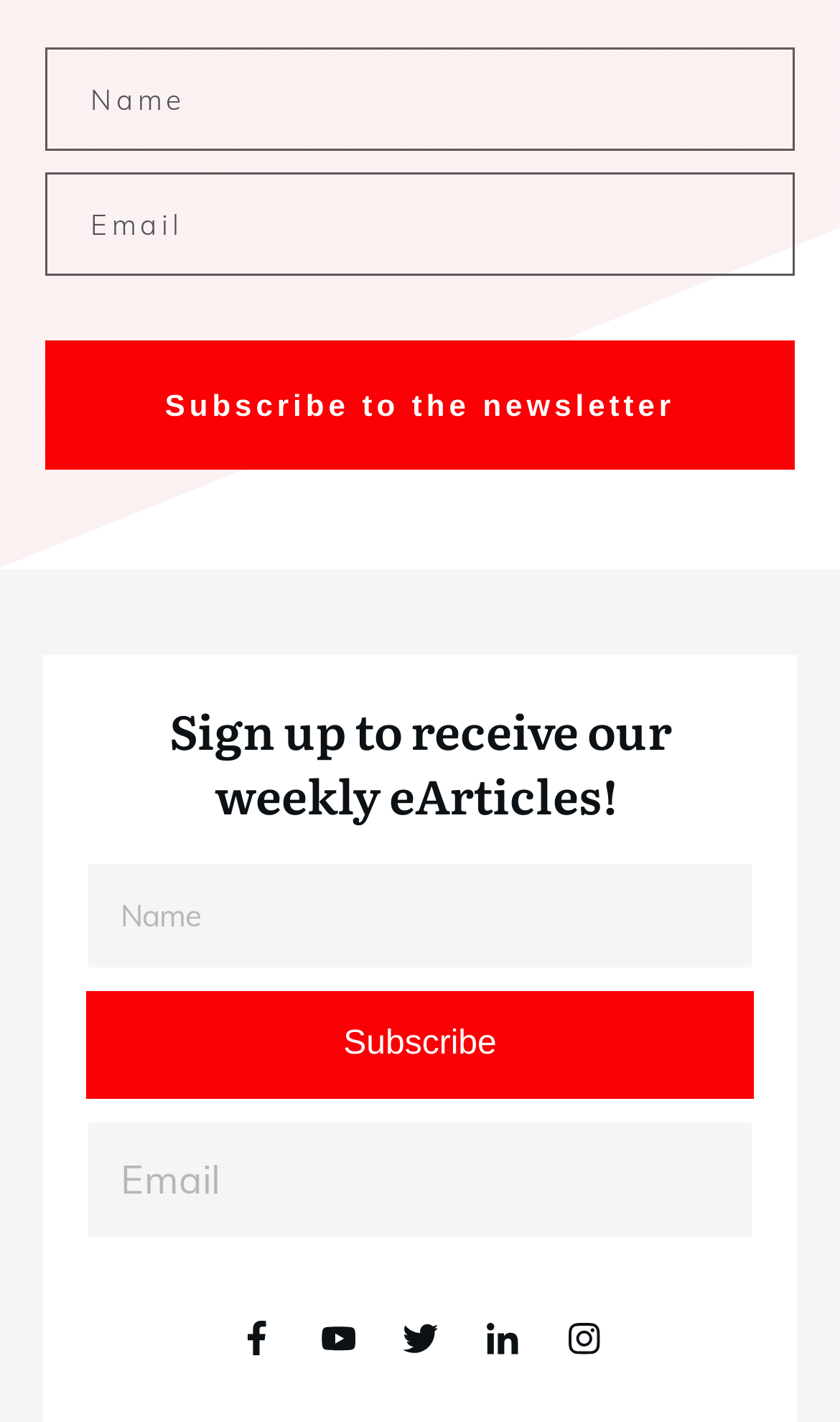How many buttons are there on the webpage?
Respond with a short answer, either a single word or a phrase, based on the image.

2